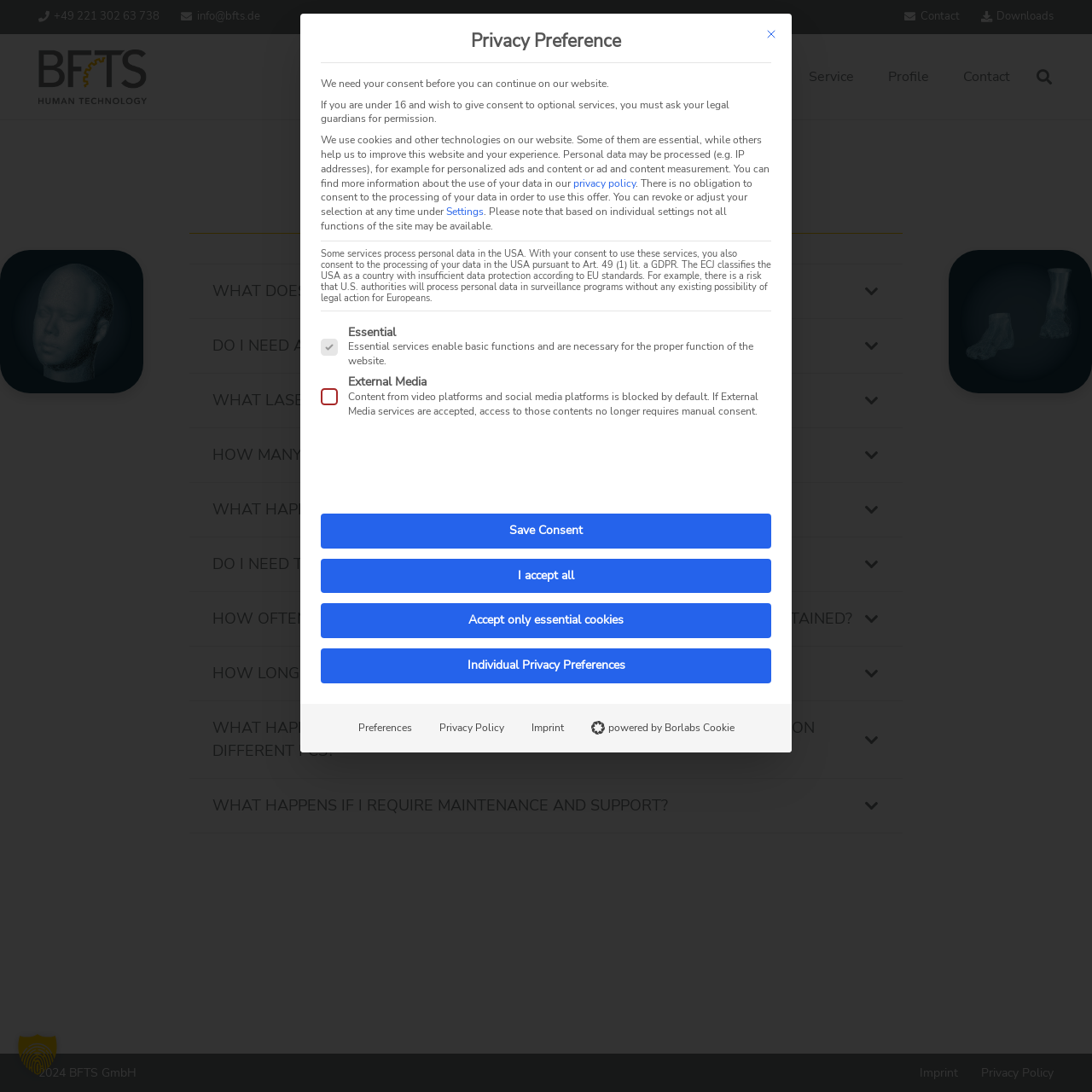Provide your answer to the question using just one word or phrase: What type of scanning is mentioned on the webpage?

3D-Head-Scanner-2 and 3D-Foot-Scanning